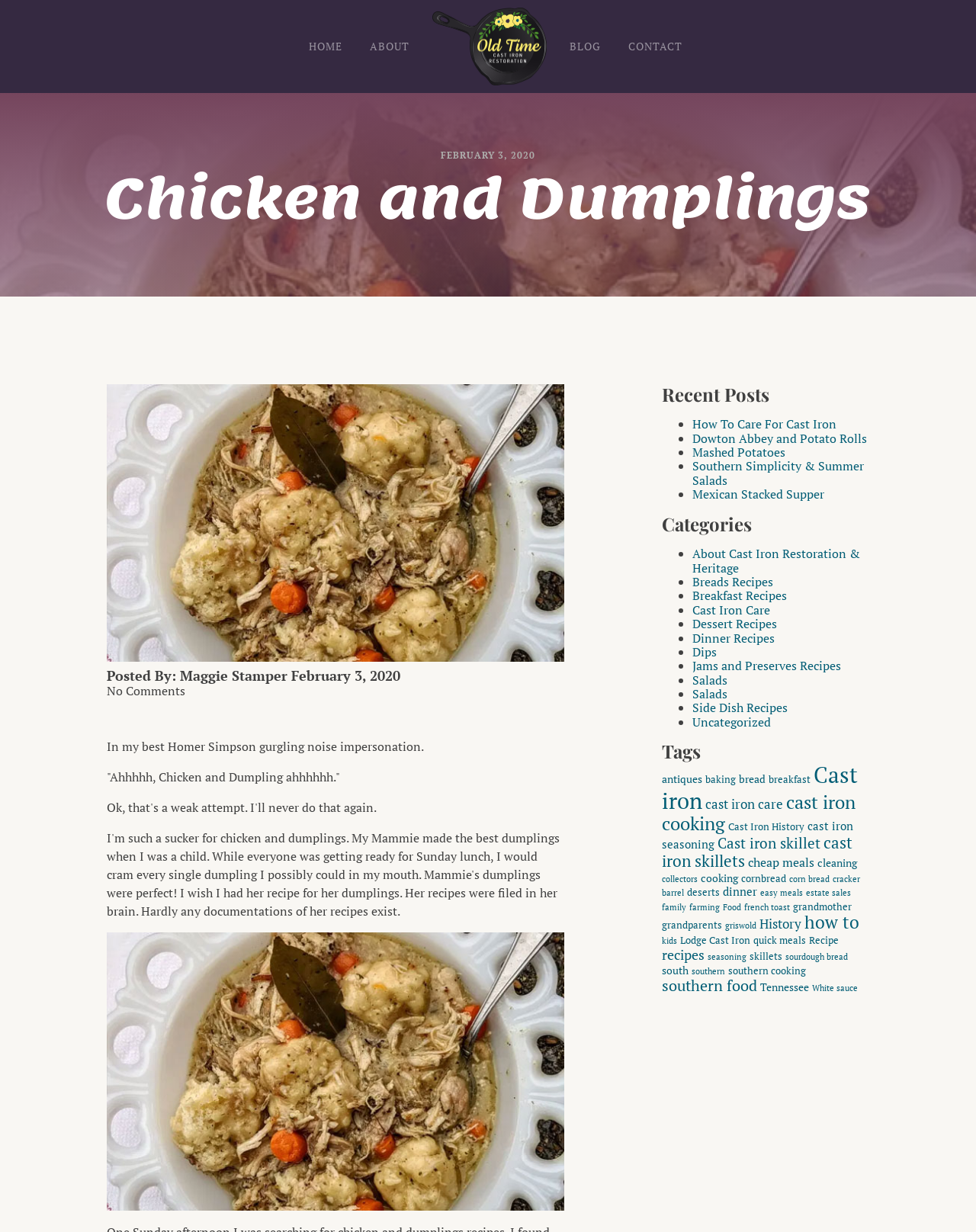Locate the bounding box coordinates for the element described below: "Jams and Preserves Recipes". The coordinates must be four float values between 0 and 1, formatted as [left, top, right, bottom].

[0.709, 0.534, 0.862, 0.547]